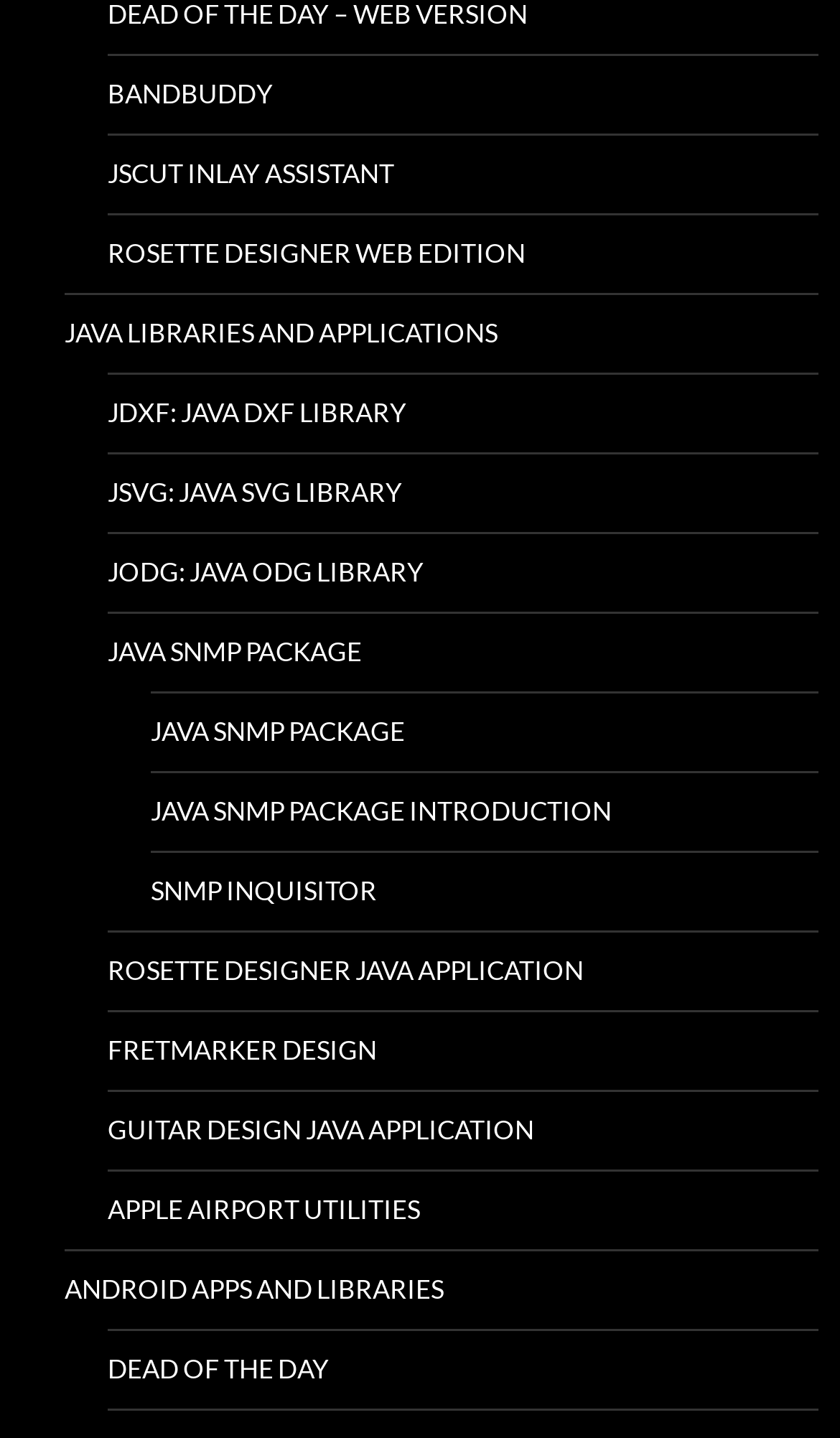Locate the bounding box coordinates of the element you need to click to accomplish the task described by this instruction: "check out GUITAR DESIGN JAVA APPLICATION".

[0.128, 0.76, 0.974, 0.814]